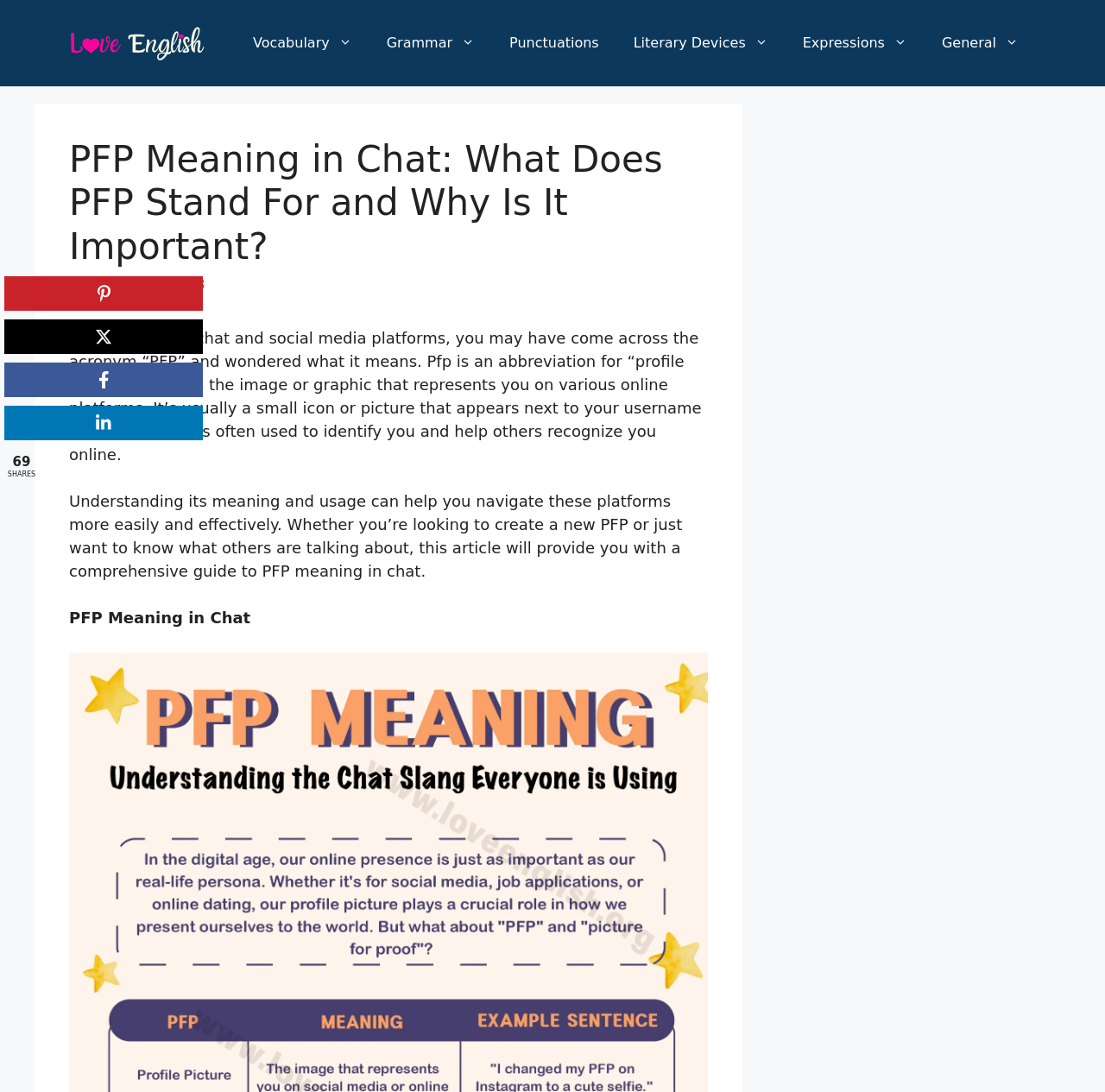When was the article published?
Use the information from the image to give a detailed answer to the question.

The webpage displays the publication date of the article, which is September 15, 2023, as indicated by the time element.